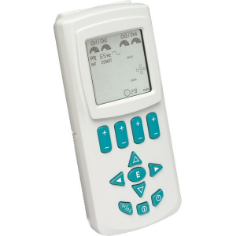Use a single word or phrase to answer the question:
What type of screen does the device have?

LCD screen